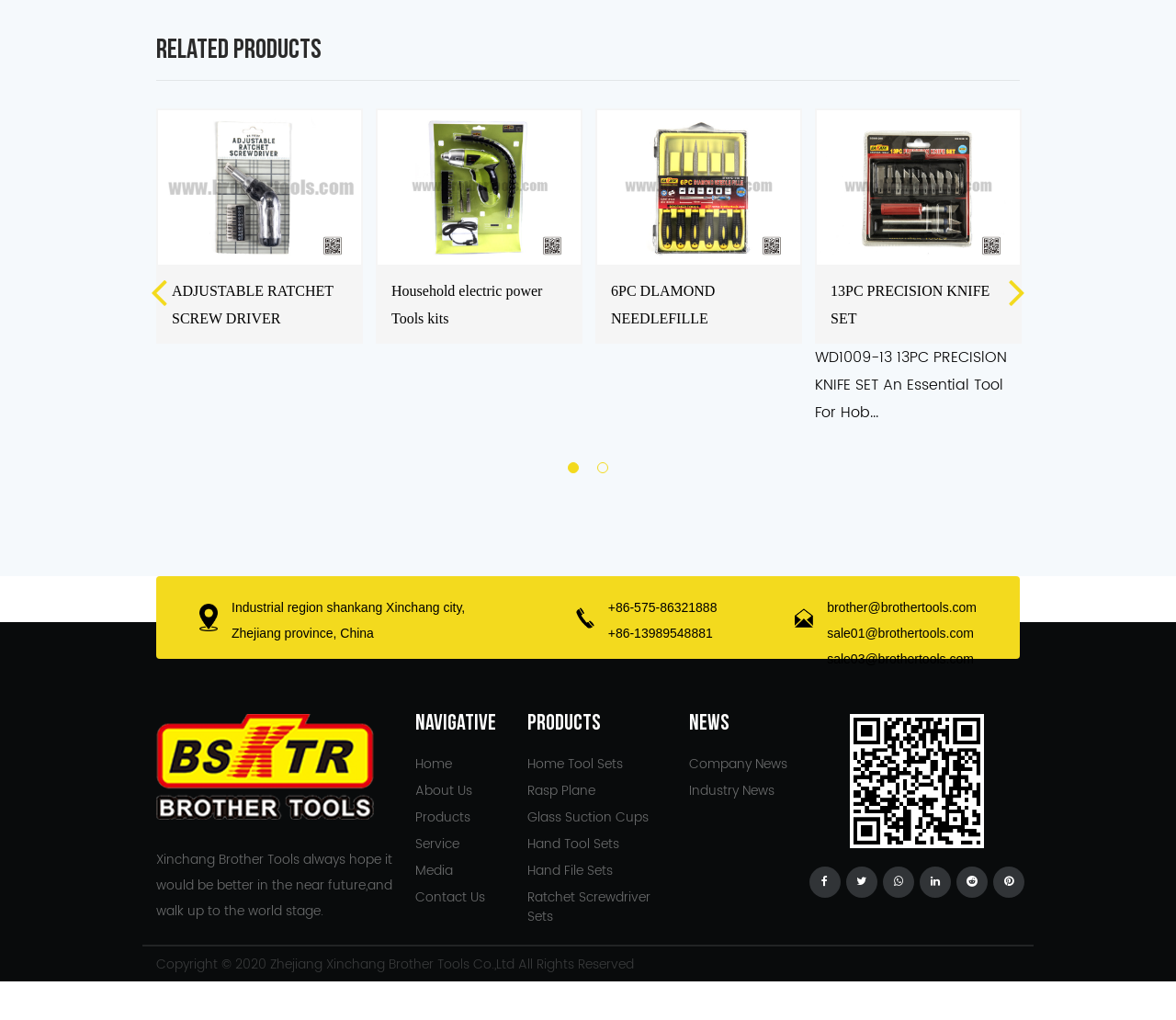Using the elements shown in the image, answer the question comprehensively: What is the copyright year of the website?

The copyright year can be found at the bottom of the webpage, where it is mentioned as 'Copyright © 2020'.